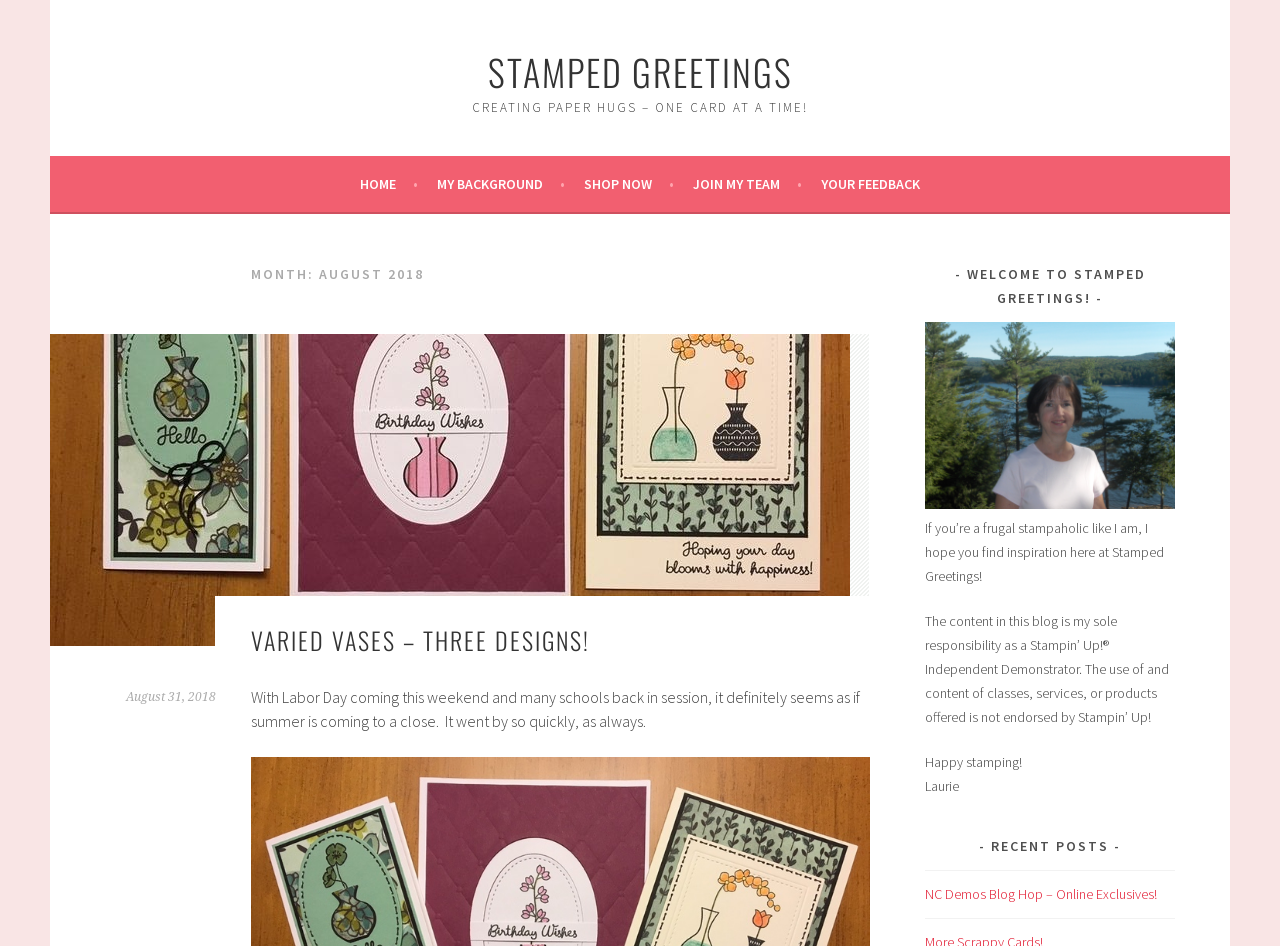Respond concisely with one word or phrase to the following query:
How many links are in the navigation menu?

5